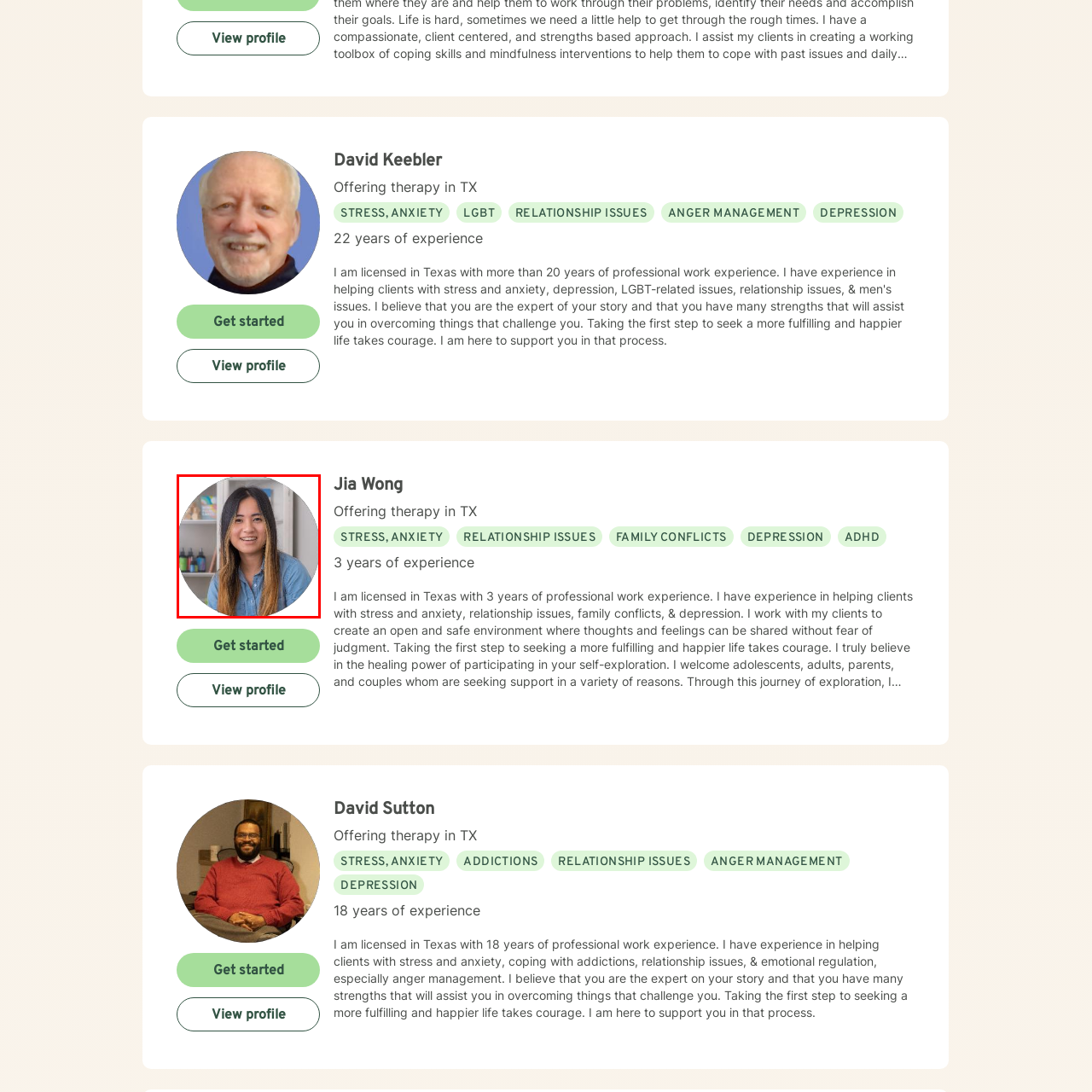Thoroughly describe the scene captured inside the red-bordered image.

This image features Jia Wong, a compassionate therapist dedicated to helping individuals through various challenges. She is depicted smiling warmly, wearing a denim shirt, which adds to her approachable demeanor. In the background, there are shelves with colorful therapy supplies, emphasizing a welcoming and supportive environment. Jia specializes in areas such as stress, anxiety, relationship issues, family conflicts, and depression. With three years of professional experience, she is licensed in Texas and aims to create a safe space where her clients can explore their thoughts and feelings freely. Her philosophy centers on empathy, connection, and the belief in each individual's strengths, fostering healing and self-discovery.